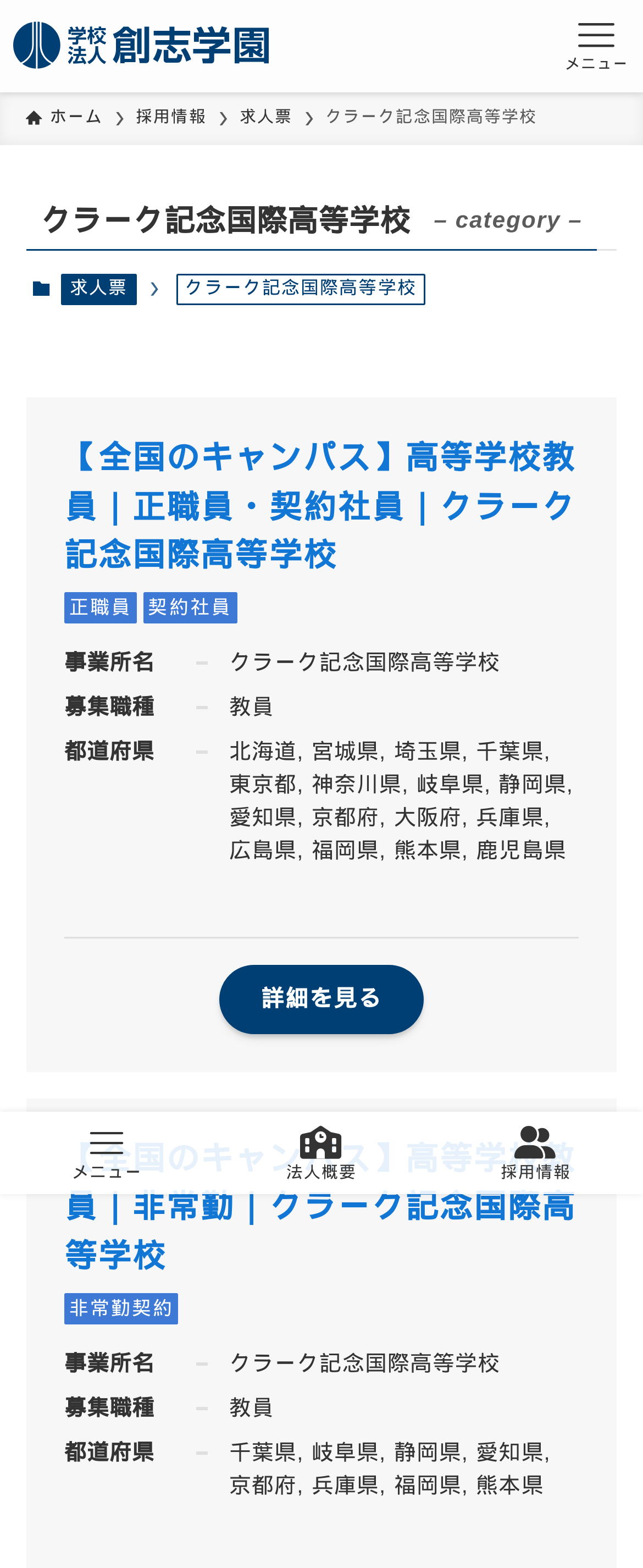What is the link text for the first job listing?
Look at the webpage screenshot and answer the question with a detailed explanation.

The link text for the first job listing can be found in the link element with bounding box coordinates [0.1, 0.281, 0.896, 0.366]. It reads '【全国のキャンパス】高等学校教員｜正職員・契約社員｜クラーク記念国際高等学校'.